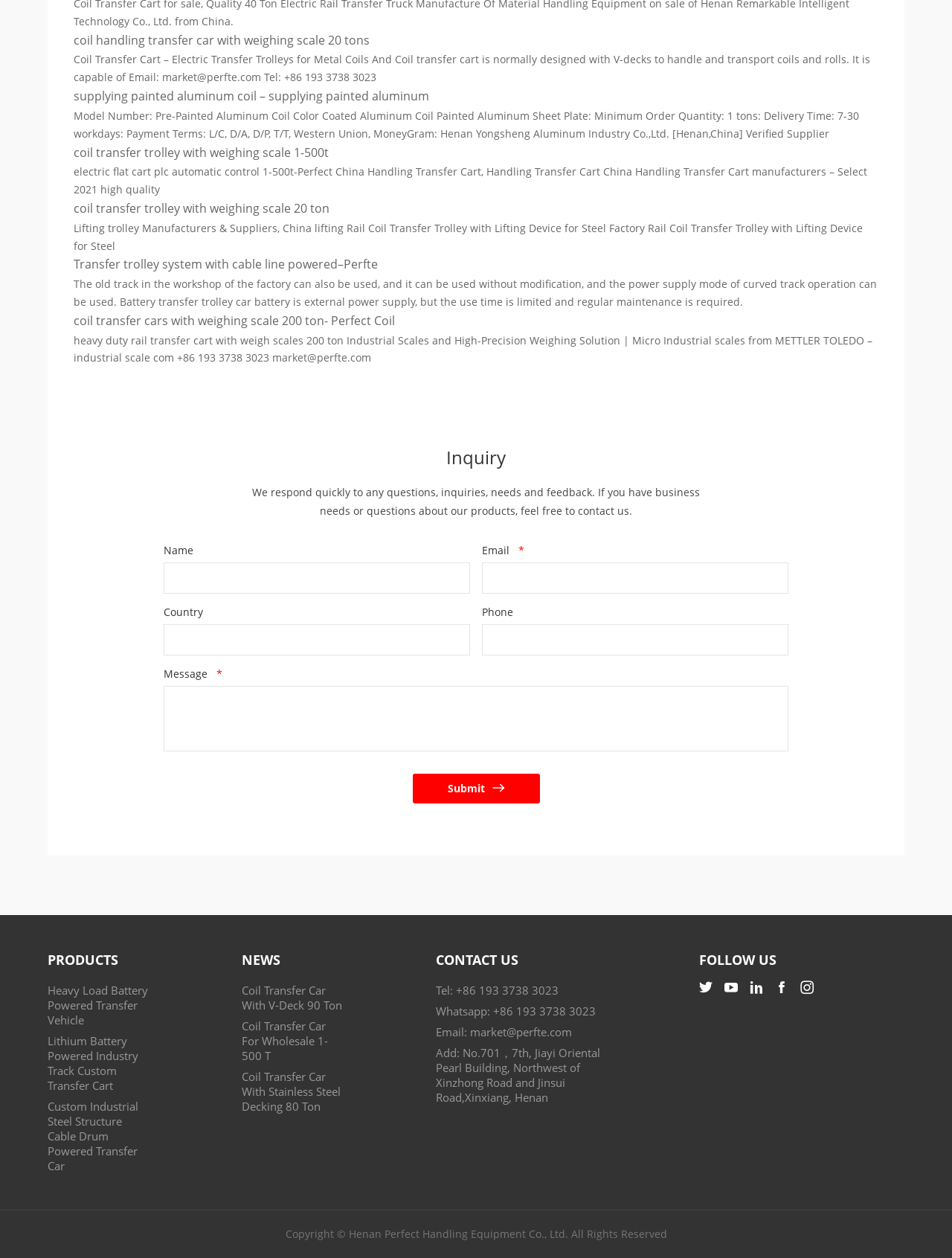Identify the bounding box coordinates of the part that should be clicked to carry out this instruction: "Visit the Volunteer Action Center website".

None